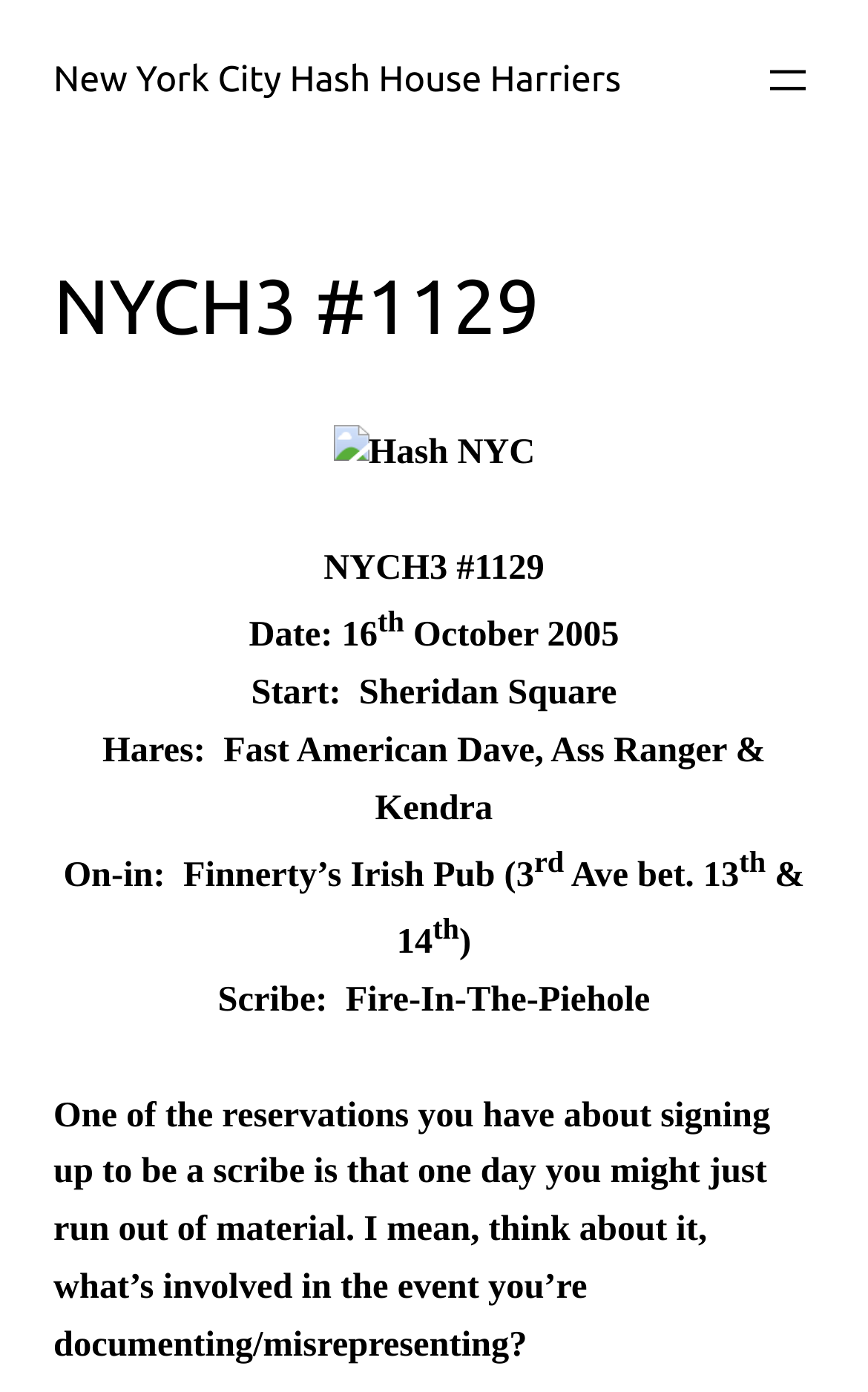Show the bounding box coordinates for the HTML element described as: "aria-label="Open menu"".

[0.877, 0.038, 0.938, 0.077]